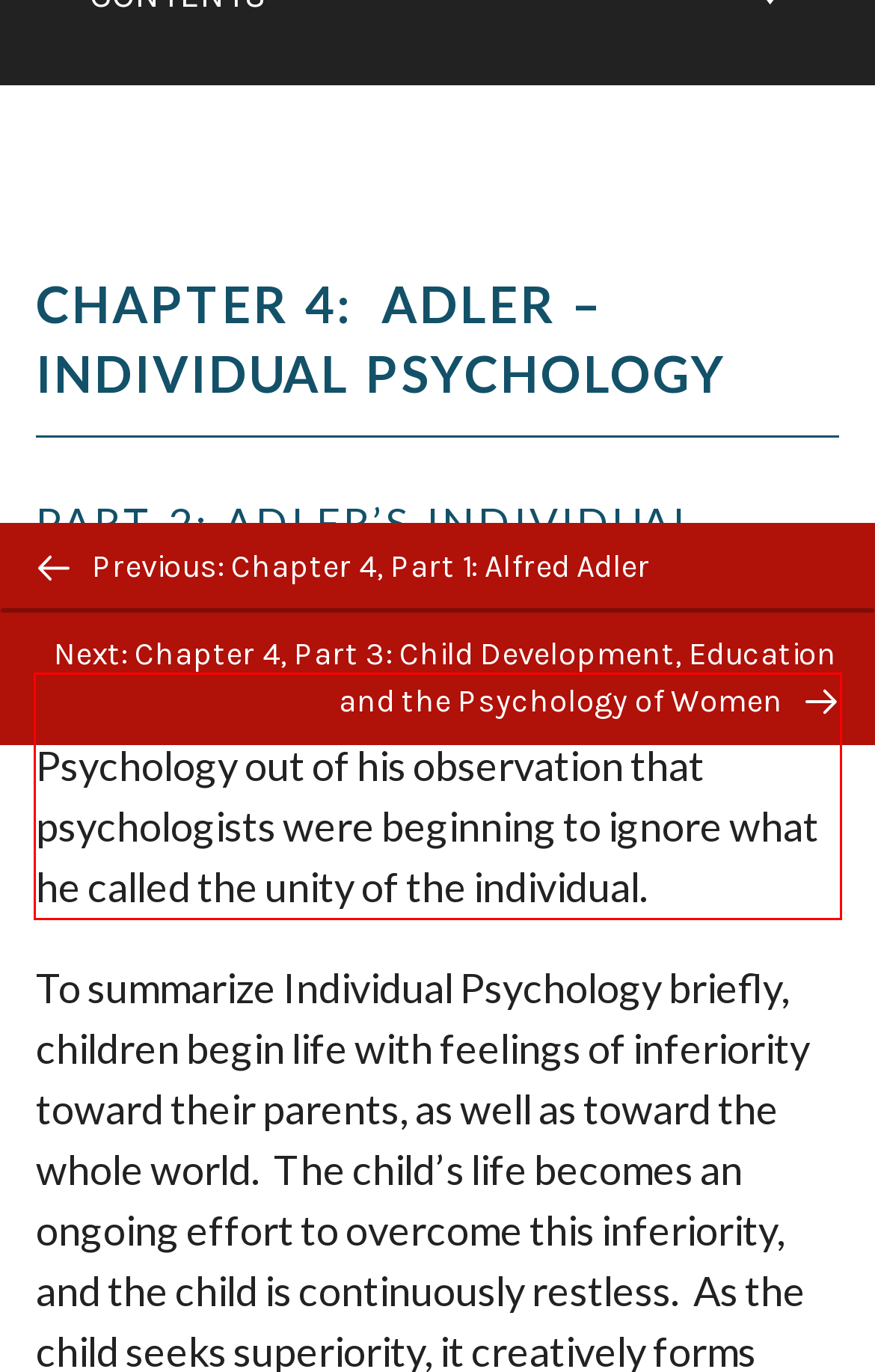Review the webpage screenshot provided, and perform OCR to extract the text from the red bounding box.

Adler developed the concept of Individual Psychology out of his observation that psychologists were beginning to ignore what he called the unity of the individual.